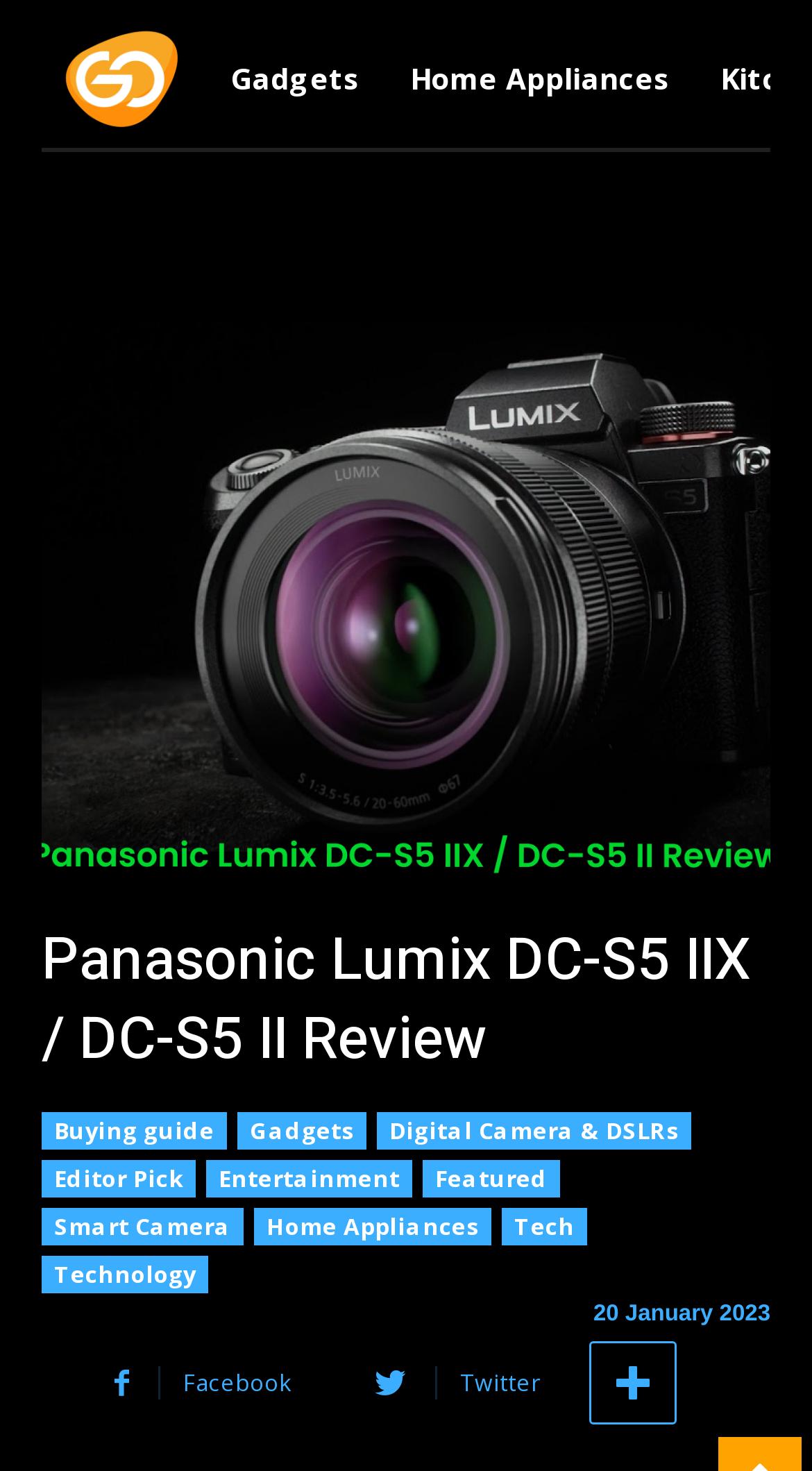Can you pinpoint the bounding box coordinates for the clickable element required for this instruction: "View Gadgets"? The coordinates should be four float numbers between 0 and 1, i.e., [left, top, right, bottom].

[0.285, 0.014, 0.444, 0.094]